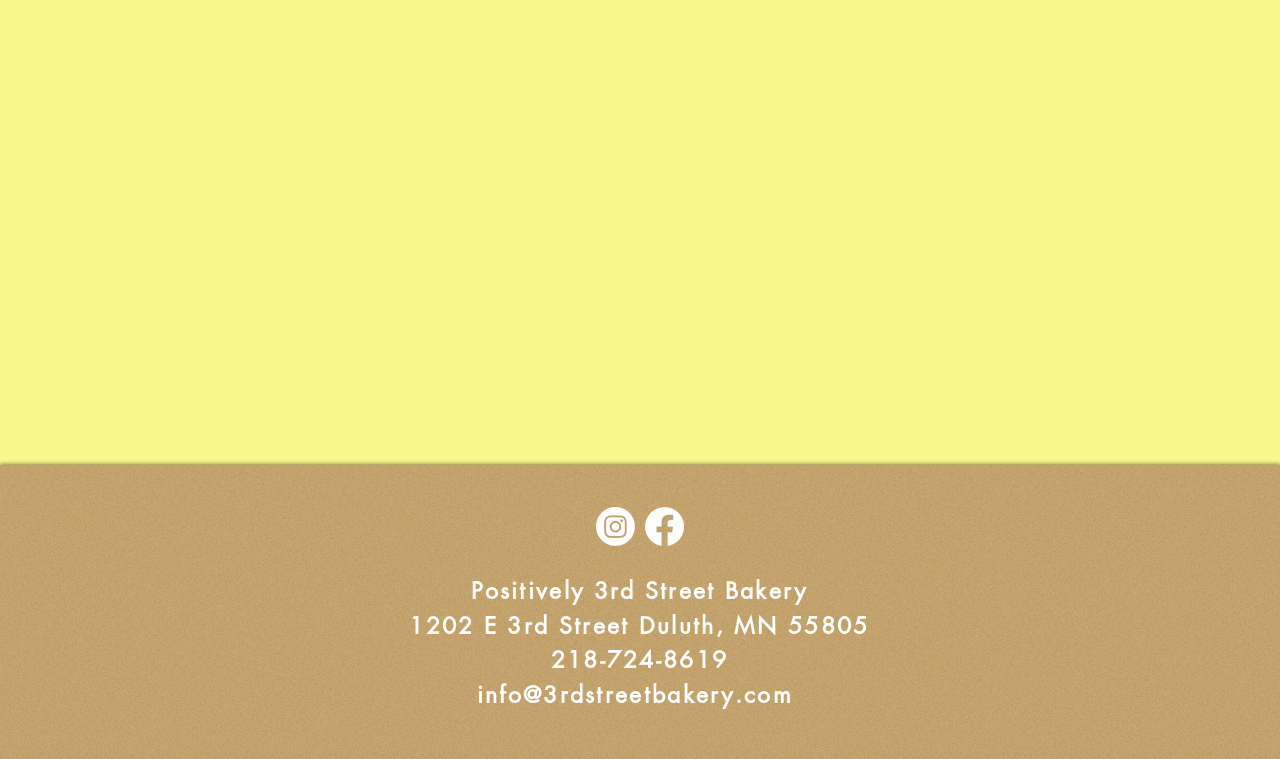Based on the image, please elaborate on the answer to the following question:
What is the address of the bakery?

The address of the bakery can be found in the StaticText element with the text '1202 E 3rd Street Duluth, MN 55805' located below the bakery name.